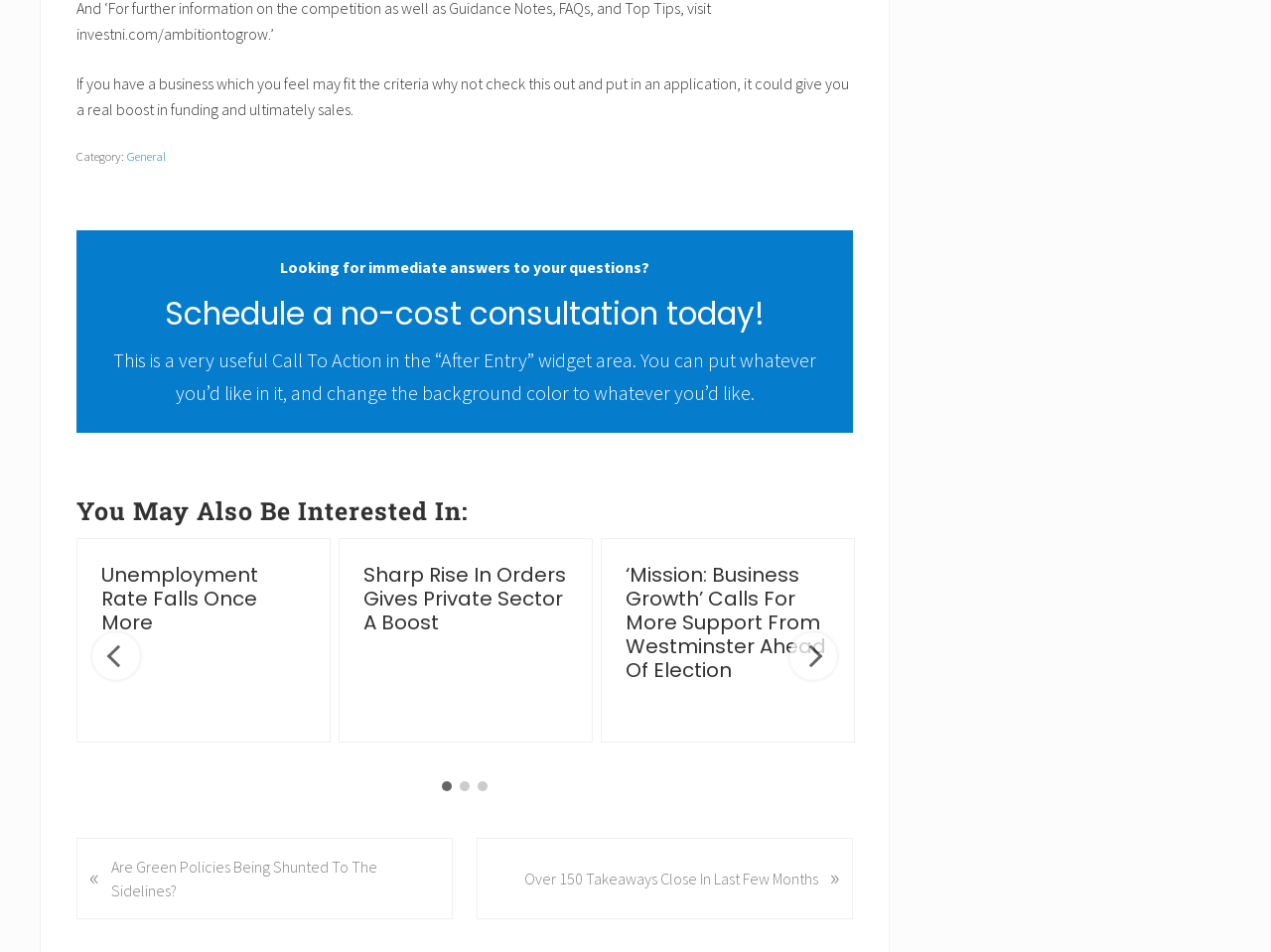Determine the bounding box coordinates of the clickable region to execute the instruction: "Click the 'General' link". The coordinates should be four float numbers between 0 and 1, denoted as [left, top, right, bottom].

[0.1, 0.155, 0.13, 0.172]